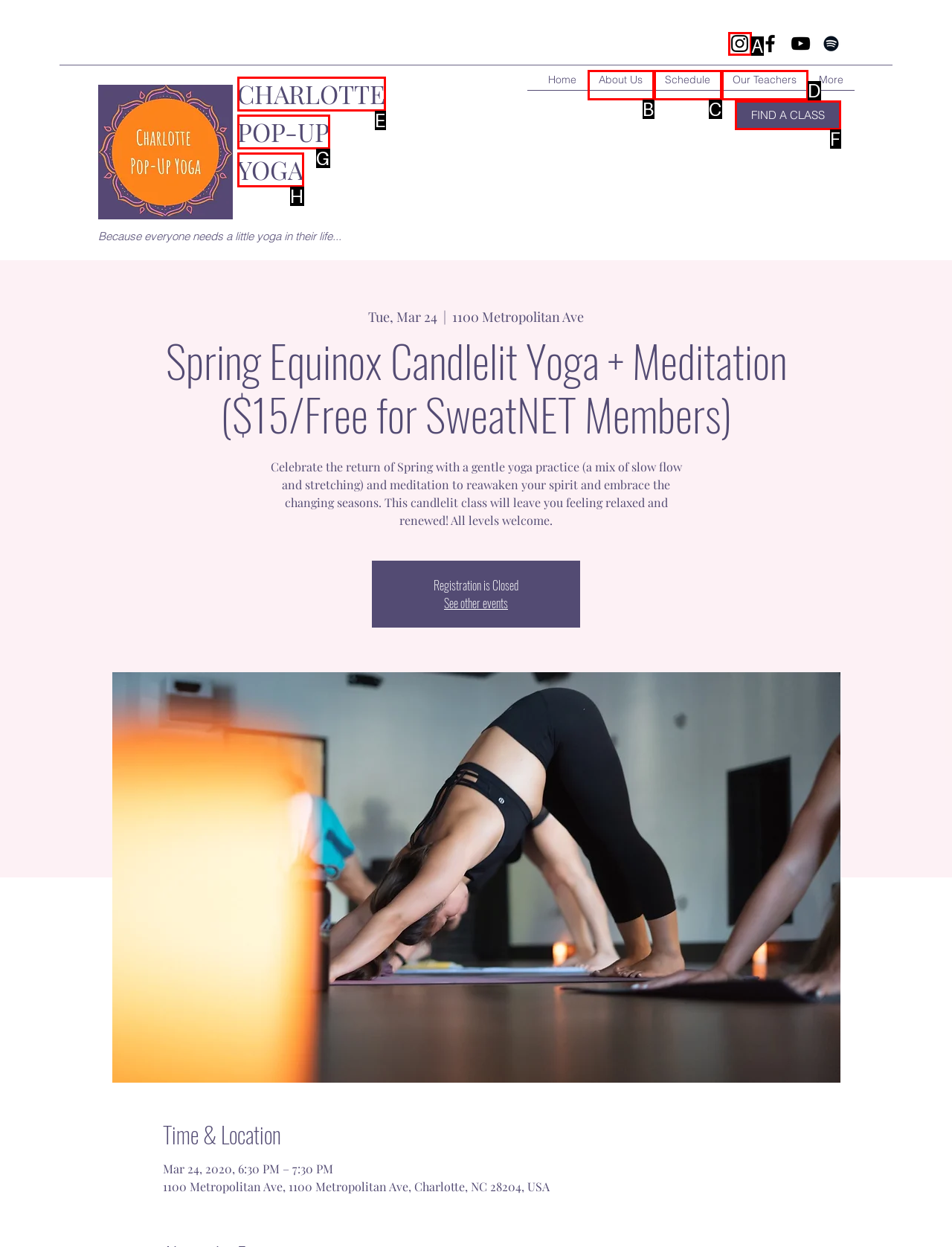Choose the HTML element that should be clicked to achieve this task: Browse the 'Music Business' category
Respond with the letter of the correct choice.

None